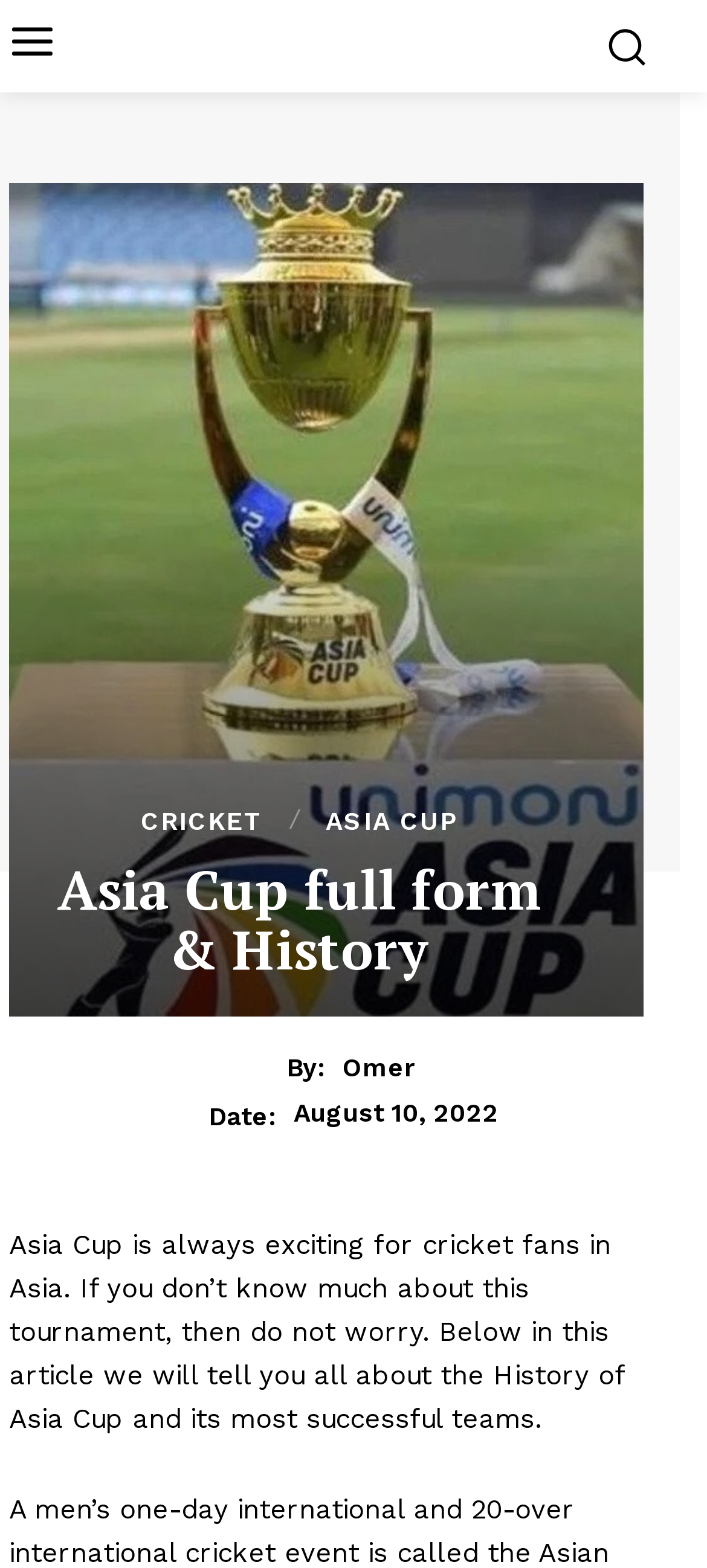Extract the main title from the webpage.

Asia Cup full form & History